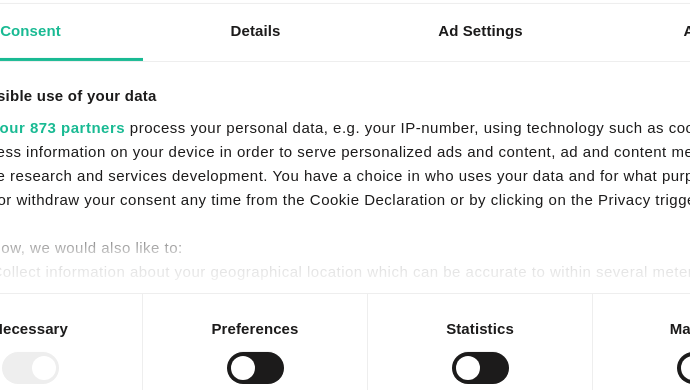Provide an in-depth description of the image.

The image features a visually engaging banner titled "Greater Than’s AI-based motor insurance offering approved in Arizona, USA." It is positioned prominently within the webpage to highlight the announcement of the company’s innovative AI-driven pricing model, which has received approval from the Arizona Department of Insurance. The background may feature a thematic representation, such as roads in the desert, signifying the insurance focus on automotive coverage in Arizona. This imagery complements the content below, which elaborates on the significance of the approval and the collaboration with partner companies to enhance motor insurance solutions, aiming to decrease accidents and promote environmentally friendly driving.